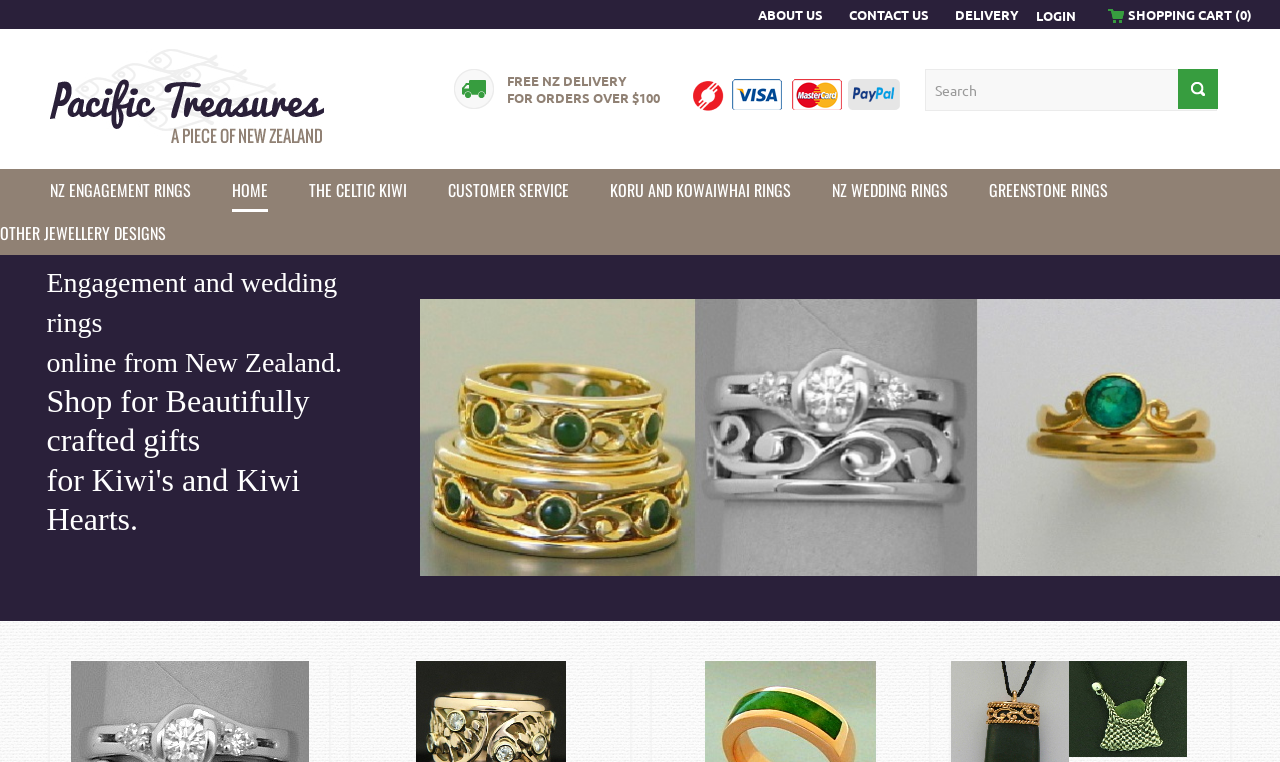Please determine the bounding box of the UI element that matches this description: Login. The coordinates should be given as (top-left x, top-left y, bottom-right x, bottom-right y), with all values between 0 and 1.

[0.809, 0.009, 0.841, 0.031]